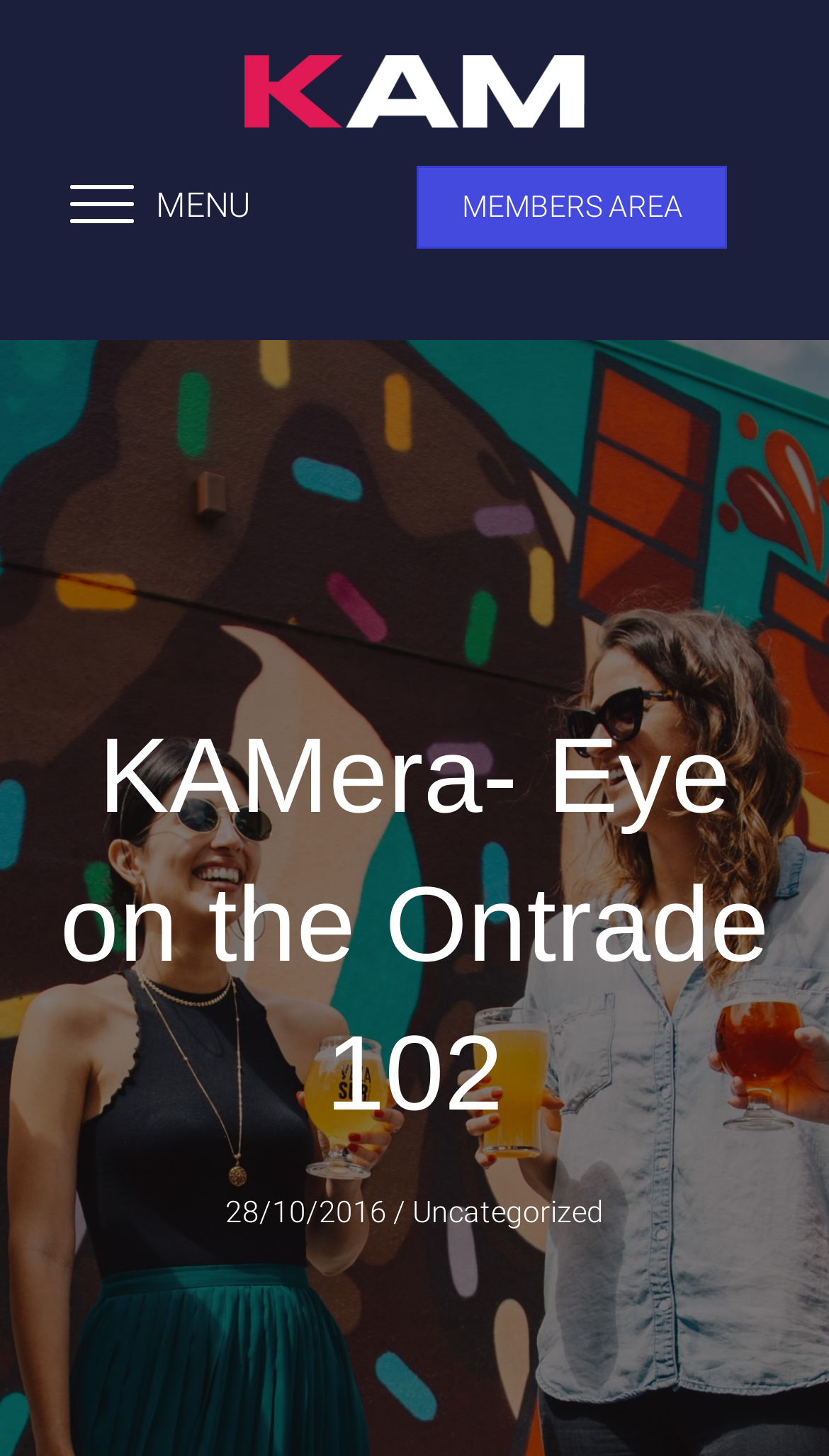Give a full account of the webpage's elements and their arrangement.

The webpage appears to be a blog or article page, with a prominent header section at the top. The header features a logo, "KAM", which is both a link and an image, positioned roughly in the middle of the top section of the page. To the left of the logo is a "MENU" button. On the right side of the header is a link to the "MEMBERS AREA".

Below the header is a main heading, "KAMera- Eye on the Ontrade 102", which spans almost the entire width of the page. The date "28/10/2016" is displayed below the heading, roughly in the middle of the page. There is also a link to the category "Uncategorized" positioned to the right of the date.

The overall structure of the page suggests that it is a blog post or article, with the main content likely to be displayed below the header and date sections.